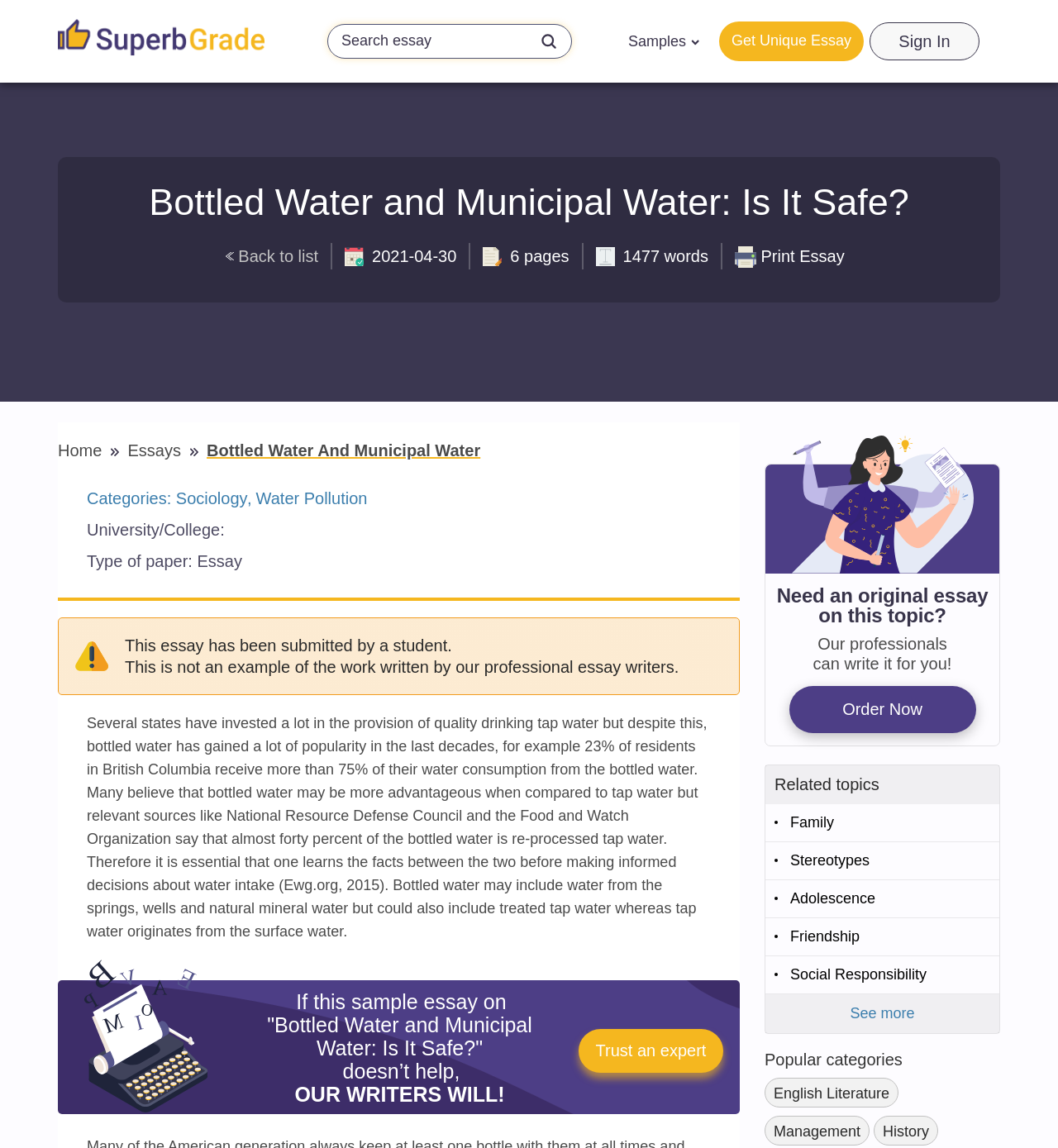Please locate the bounding box coordinates of the element that needs to be clicked to achieve the following instruction: "Print the essay". The coordinates should be four float numbers between 0 and 1, i.e., [left, top, right, bottom].

[0.719, 0.215, 0.798, 0.231]